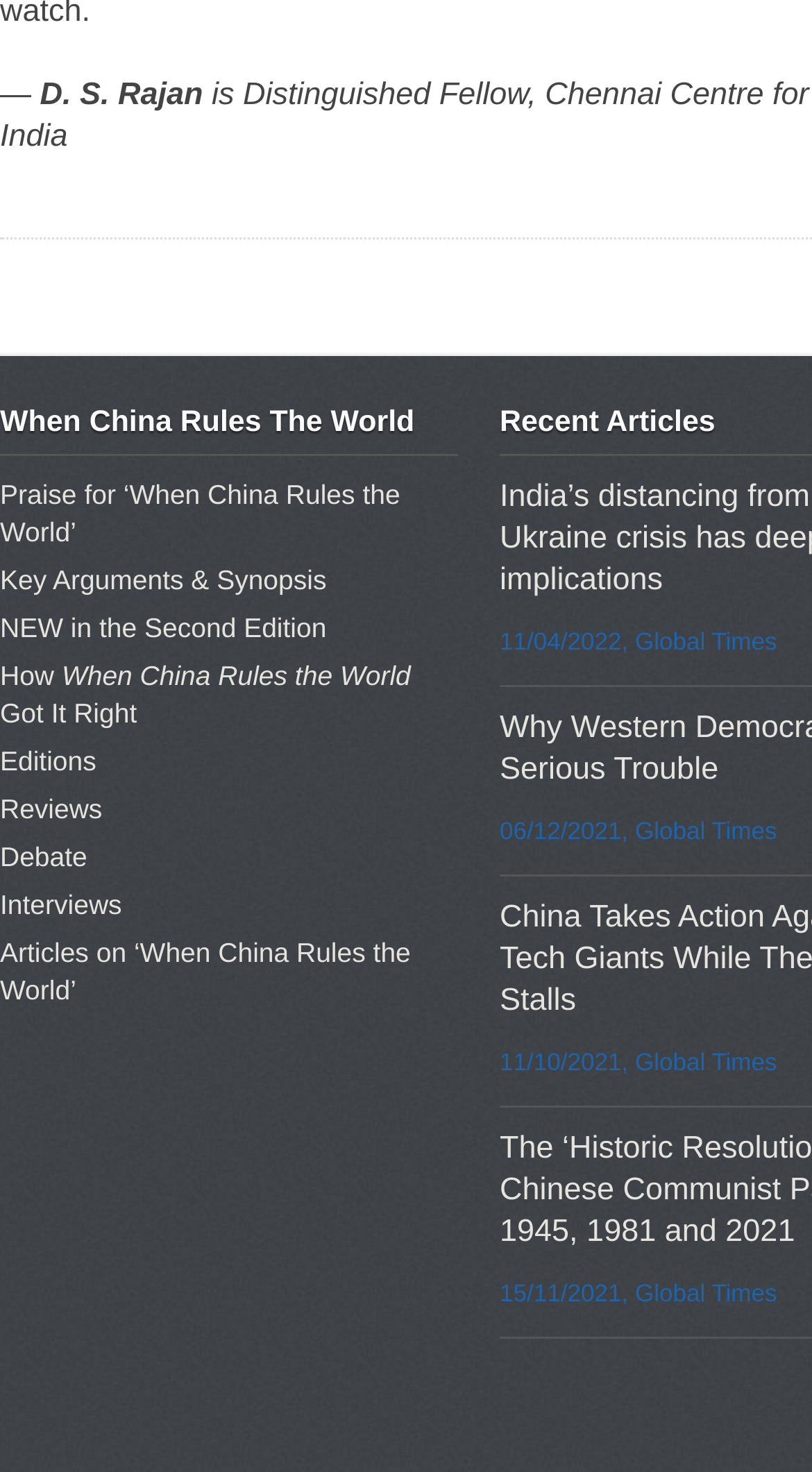Please provide a comprehensive answer to the question below using the information from the image: How many links are there under 'Praise for When China Rules the World'?

By examining the links on the webpage, I found four links with dates from Global Times, which are located below the 'Praise for When China Rules the World' link, indicating that they are related to praise for the book.